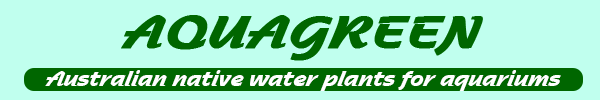Thoroughly describe the content and context of the image.

The image prominently features the logo of "AQUAGREEN," highlighted in a vibrant green color against a soft aquatic background. The name is presented in a bold, stylized font that conveys a sense of freshness and vitality, reflecting the essence of Australian native water plants. Below the main title, a subtitle reads "Australian native water plants for aquariums" in a slightly smaller yet equally distinctive font, emphasizing the company’s focus on providing tailored aquatic solutions for aquarium enthusiasts. This visual branding effectively communicates the organization's dedication to supplying unique and quality native plants, enriching the habitats of aquatic life within home aquariums.